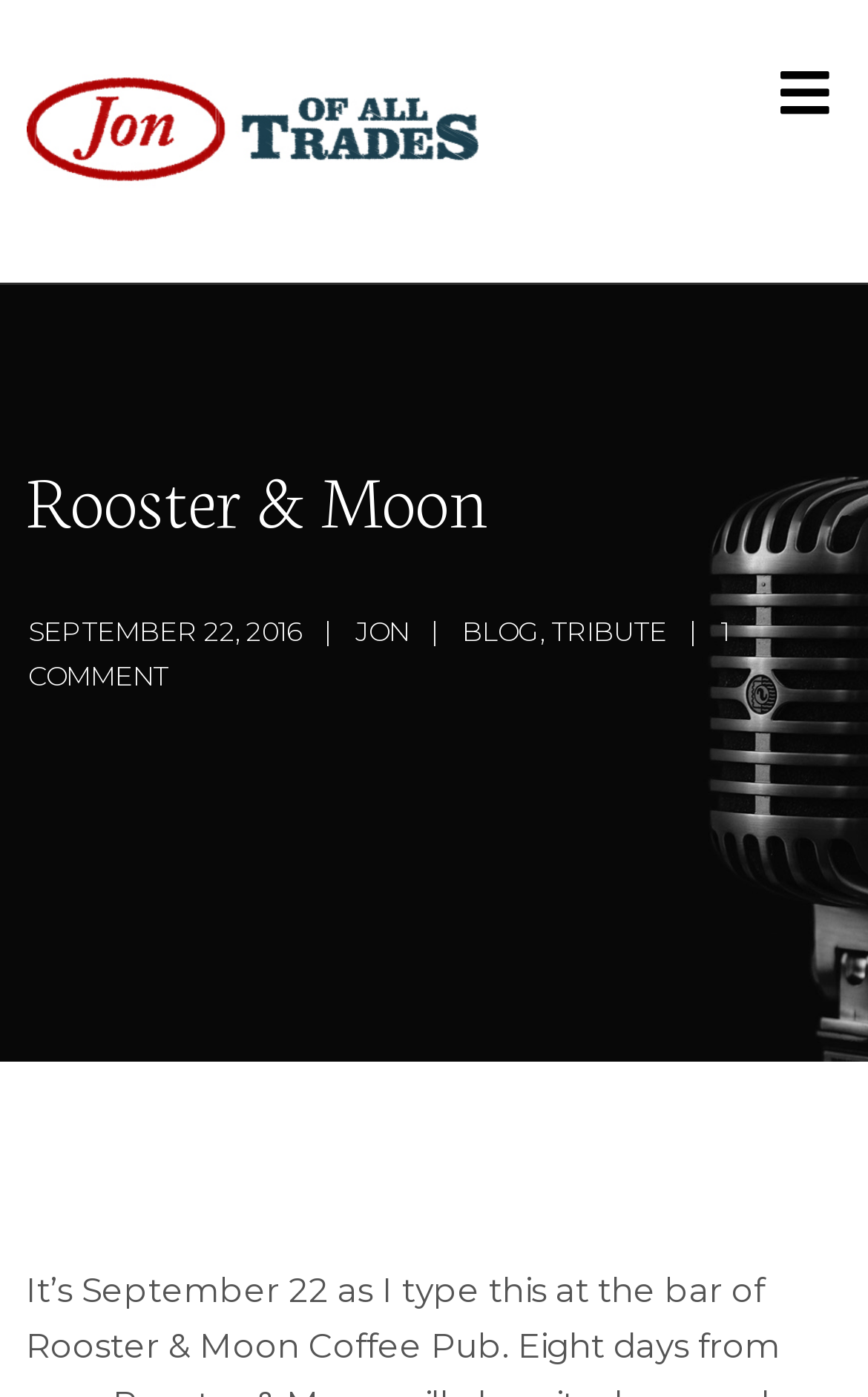Construct a comprehensive caption that outlines the webpage's structure and content.

The webpage is titled "Rooster & Moon – Jon of All Trades" and features a prominent heading "Jon of All Trades" at the top, which is also a link and accompanied by an image. Below this heading, there is another heading "Rooster & Moon" positioned near the top of the page.

Underneath these headings, there is a section with a date "SEPTEMBER 22, 2016" followed by a series of links, including "JON", "BLOG", and "TRIBUTE", separated by commas. The link "1 COMMENT" is placed at the end of this section, slightly below the other links.

The overall structure of the webpage is simple, with a clear hierarchy of headings and links. The use of headings and links creates a sense of organization and makes it easy to navigate the page.